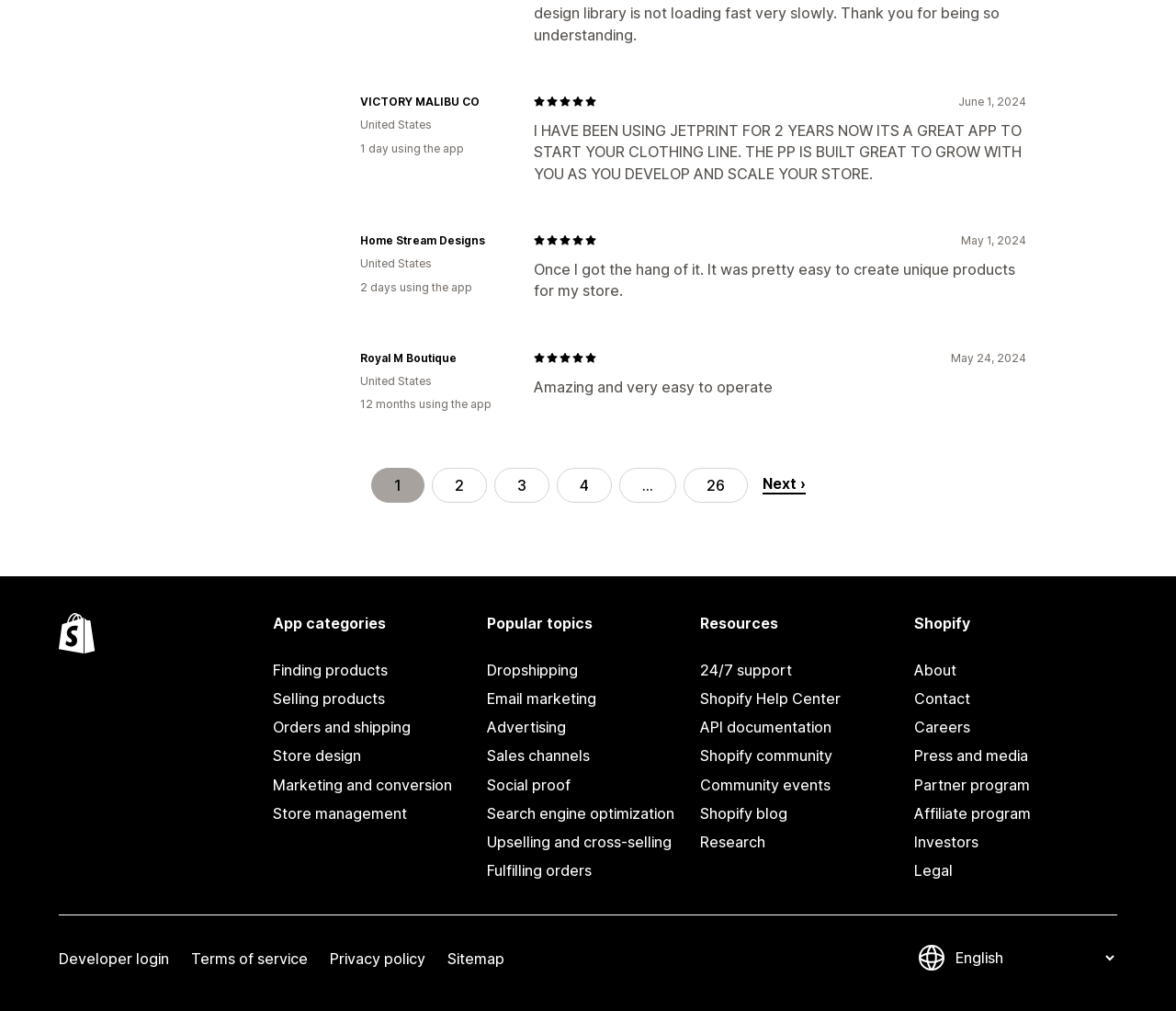How many pages of reviews are there?
Analyze the image and deliver a detailed answer to the question.

I looked at the pagination section and saw that there are links to 26 pages of reviews, indicating that there are 26 pages in total.